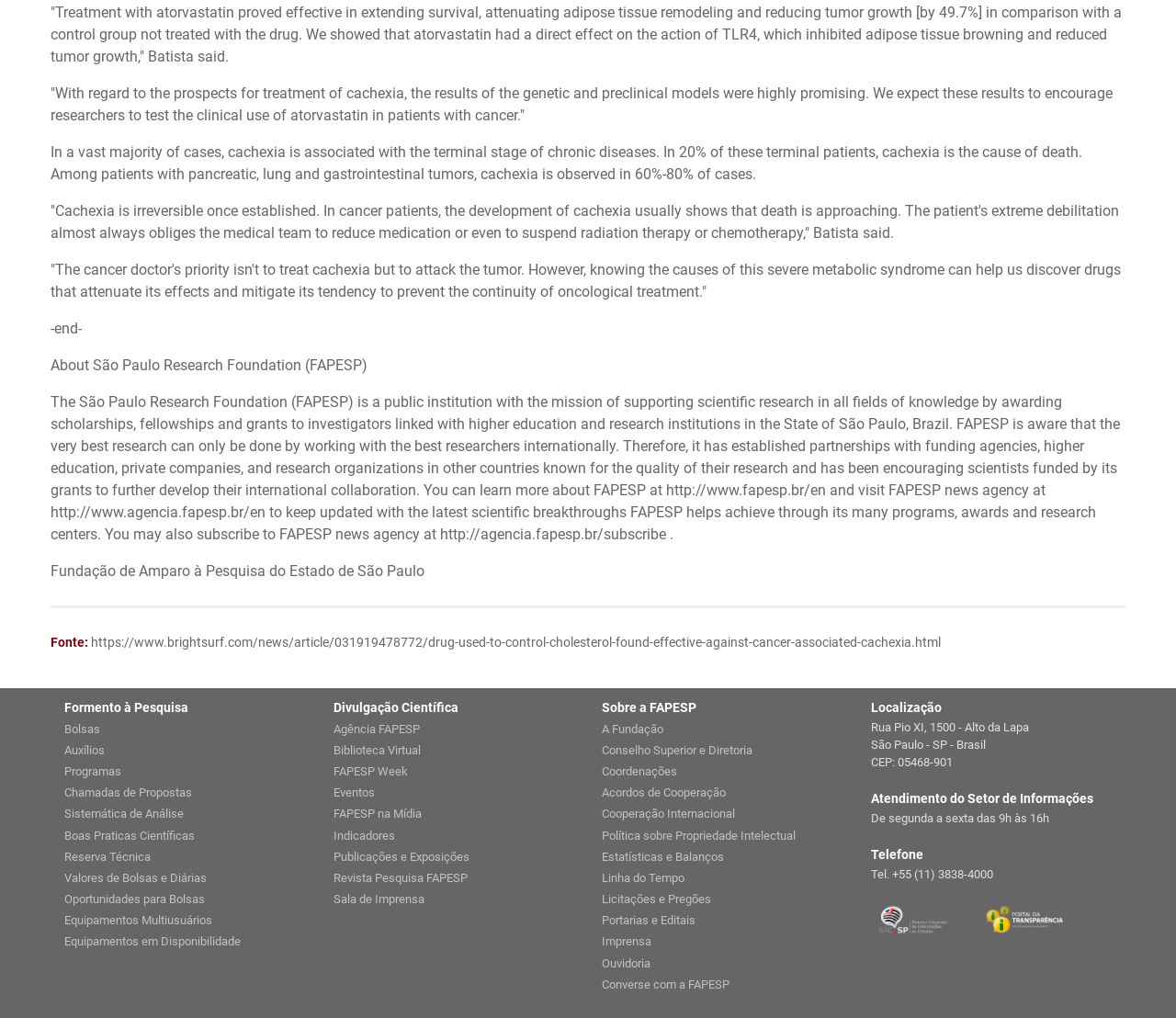What is the phone number of FAPESP?
Using the information presented in the image, please offer a detailed response to the question.

The phone number of FAPESP can be found in the section 'Telefone' which is located at the bottom of the webpage. The phone number is 'Tel. +55 (11) 3838-4000'.